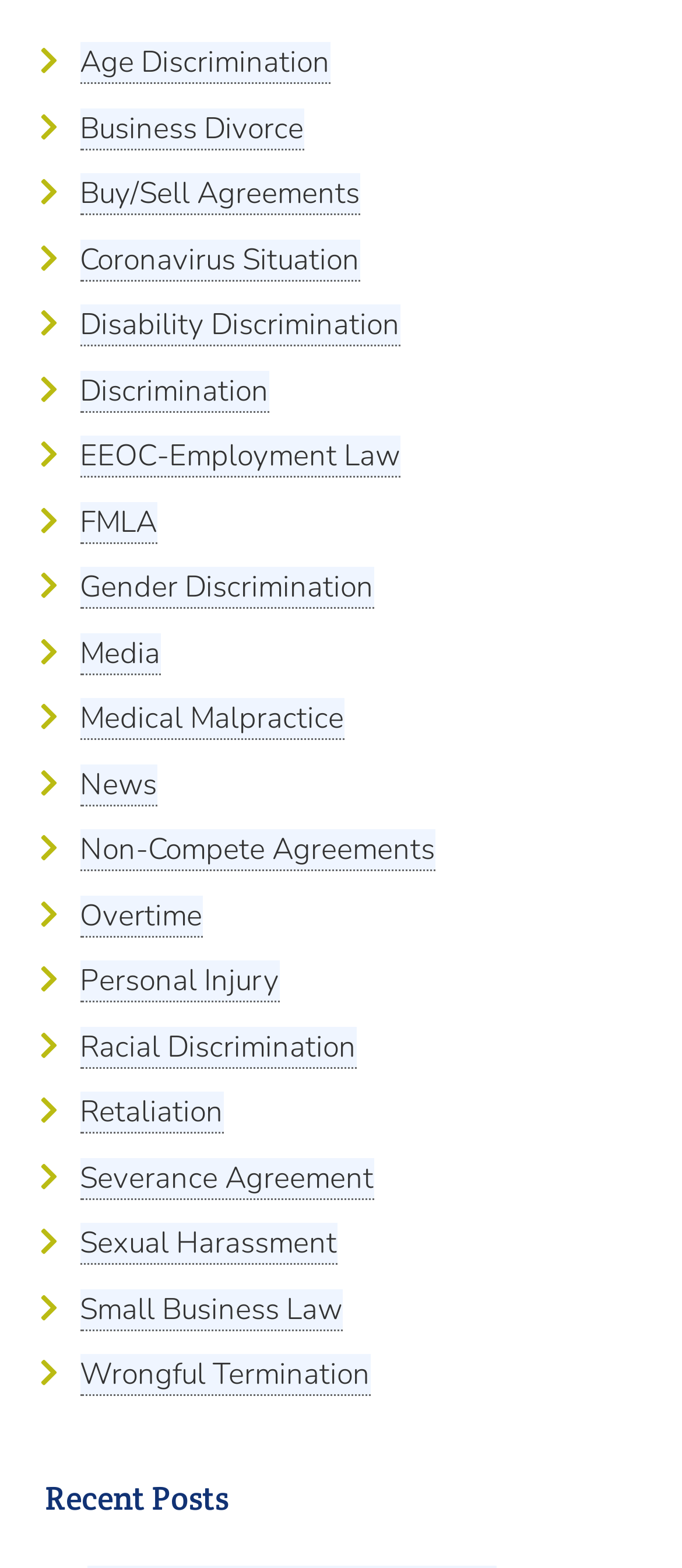Locate the bounding box for the described UI element: "Buy/Sell Agreements". Ensure the coordinates are four float numbers between 0 and 1, formatted as [left, top, right, bottom].

[0.117, 0.11, 0.527, 0.137]